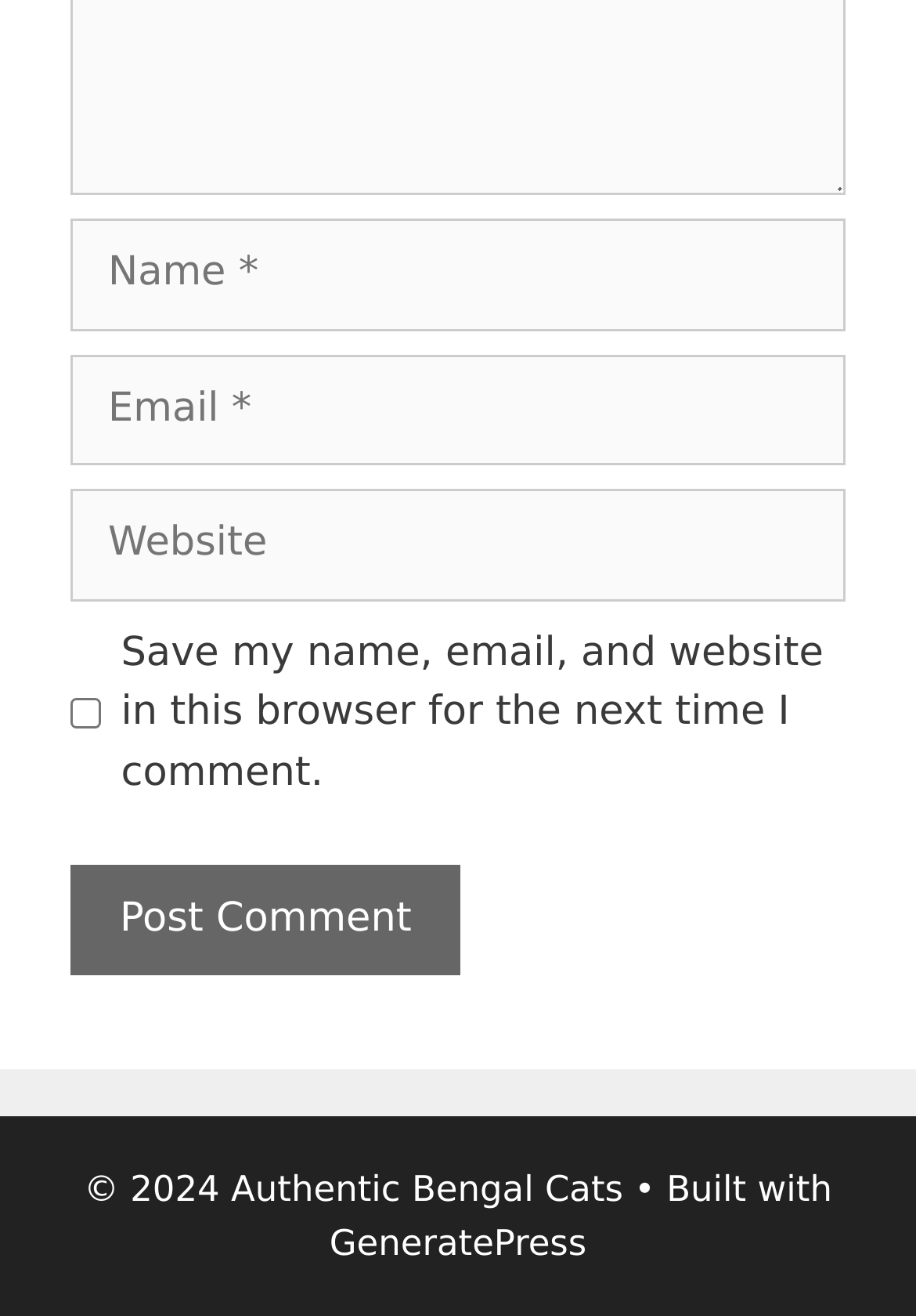What is the purpose of the checkbox?
Answer the question with a thorough and detailed explanation.

The checkbox is labeled 'Save my name, email, and website in this browser for the next time I comment.' This suggests that its purpose is to save the user's comment information for future use.